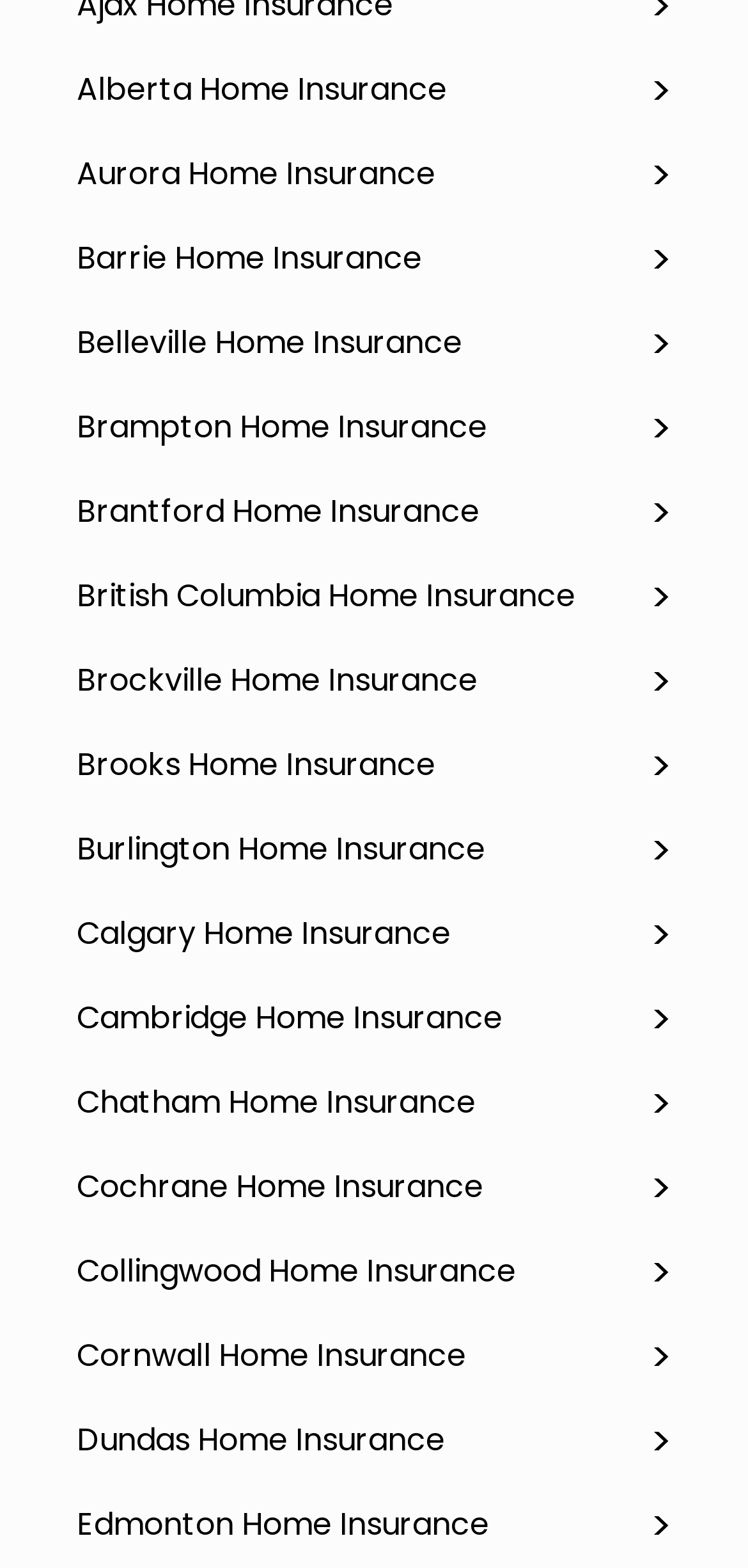How many cities are listed for home insurance in Ontario?
Give a detailed and exhaustive answer to the question.

I counted the number of links with city names in Ontario followed by 'Home Insurance >'. I found 13 links with cities in Ontario, including Ajax, Barrie, Belleville, Brampton, Brantford, Brockville, Burlington, Cambridge, Chatham, Cochrane, Collingwood, Cornwall, and Dundas.